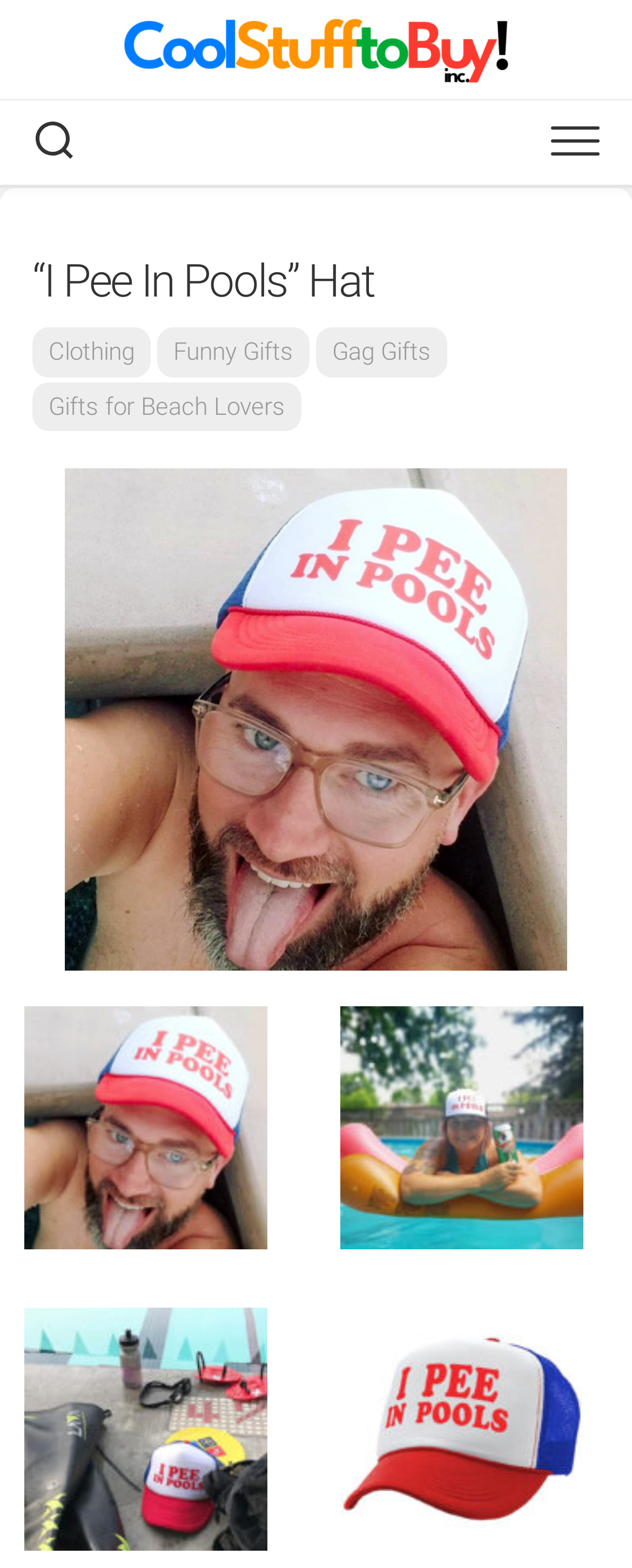Locate the bounding box coordinates of the clickable region necessary to complete the following instruction: "Click the Cool Stuff To Buy Inc logo". Provide the coordinates in the format of four float numbers between 0 and 1, i.e., [left, top, right, bottom].

[0.195, 0.011, 0.805, 0.053]